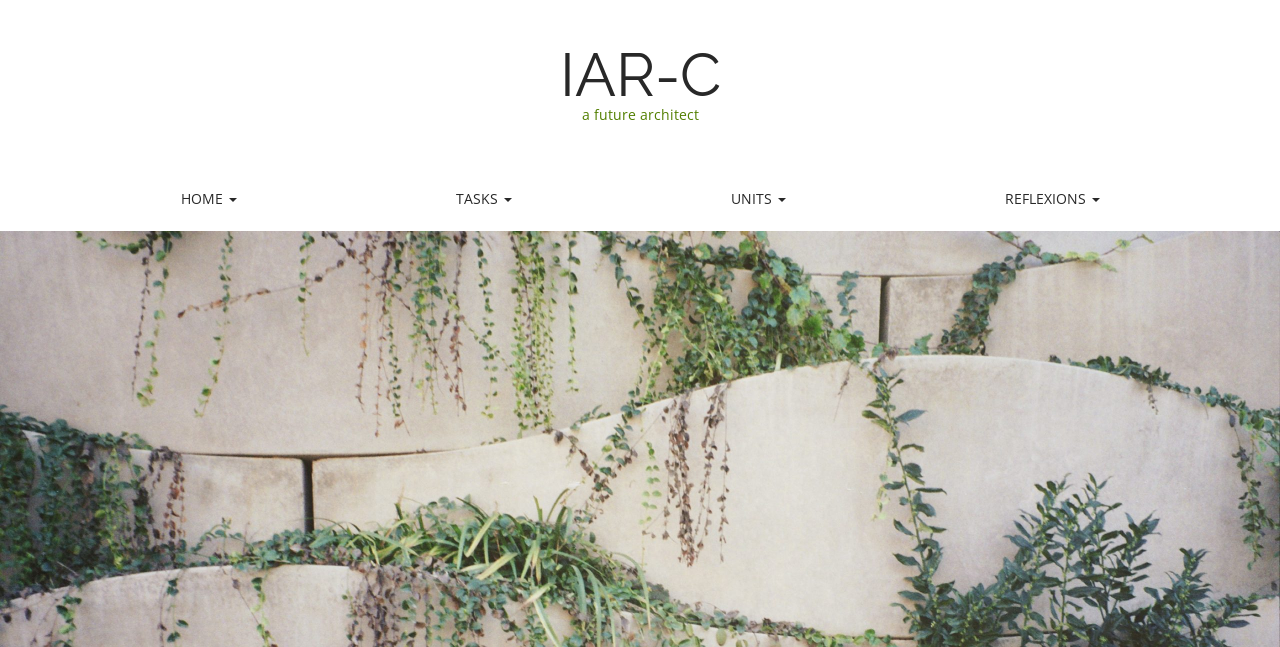Provide a comprehensive description of the webpage.

The webpage is titled "Atmospheres – IAR-C" and appears to be a website for a future architect. At the top, there is a link to "IAR-C" positioned slightly to the right of the center. Below this link, there is a static text "a future architect" which is centered.

On the left side of the page, there is a main menu section with a heading "Main menu" and a link to "Skip to content". Below this, there are four navigation links: "HOME", "TASKS", "UNITS", and "REFLEXIONS", which are arranged horizontally and take up most of the width of the page.